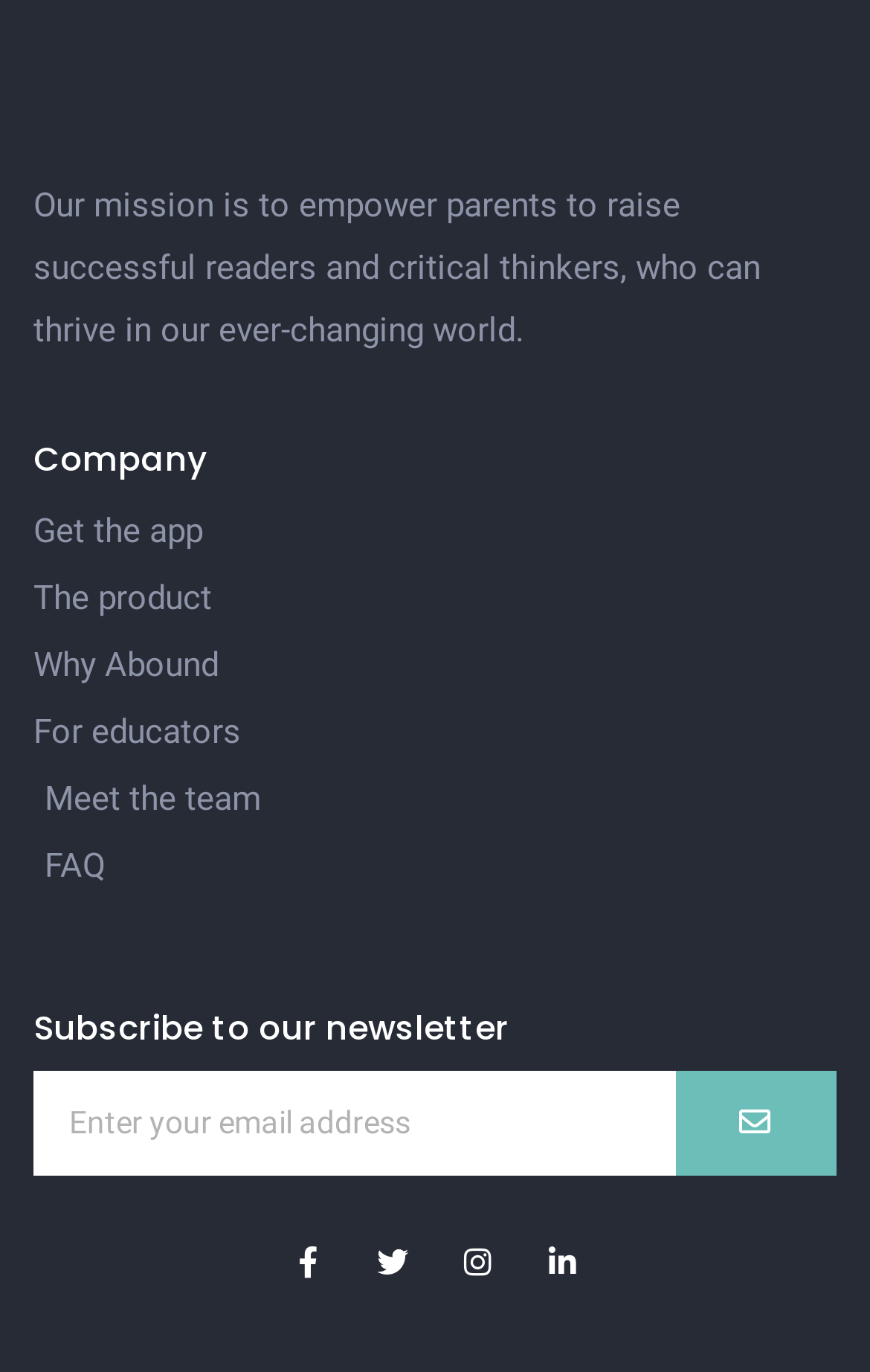What is the purpose of the textbox?
Answer with a single word or phrase, using the screenshot for reference.

To enter email